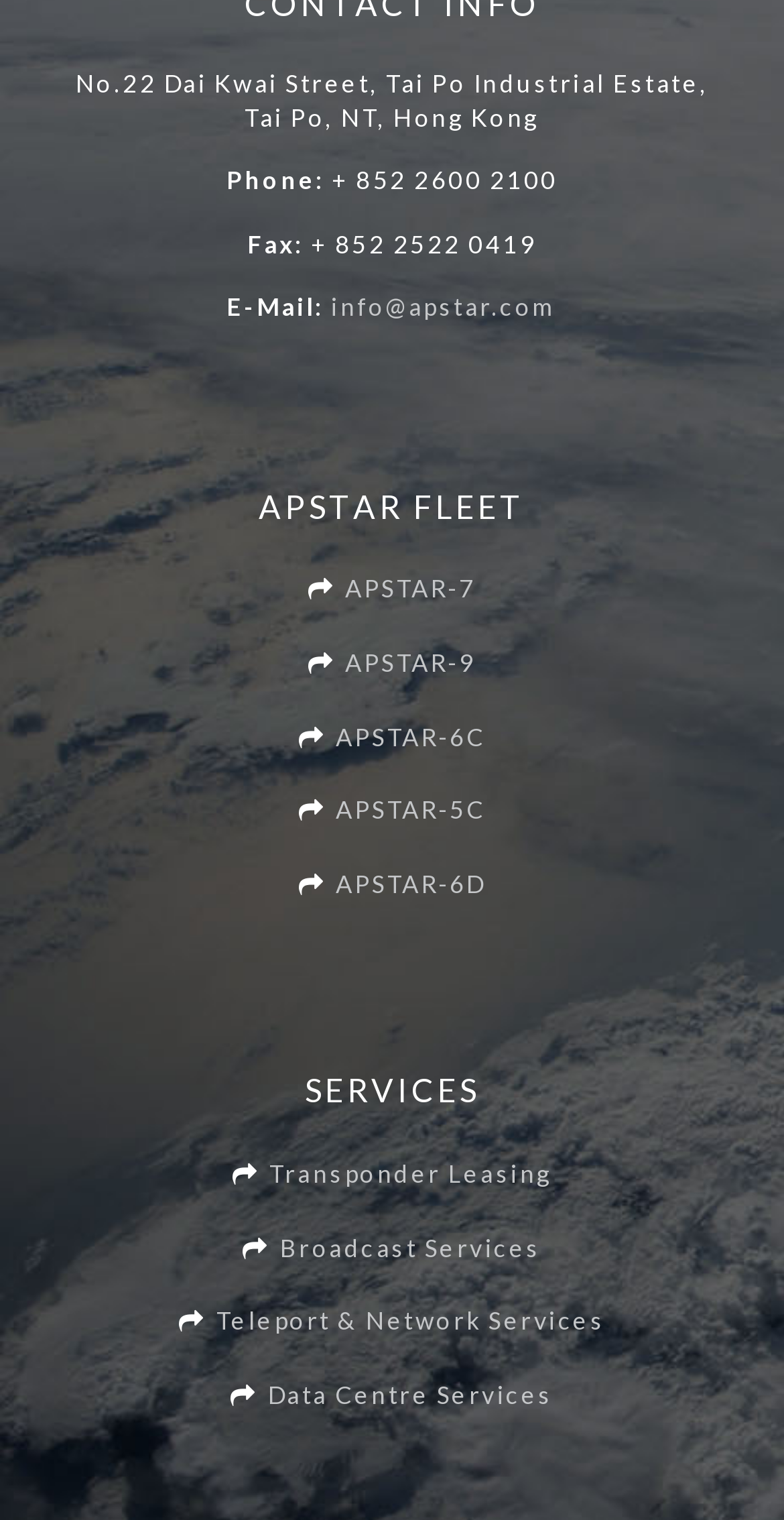Find the bounding box coordinates of the clickable area required to complete the following action: "check Data Centre Services".

[0.342, 0.907, 0.706, 0.927]